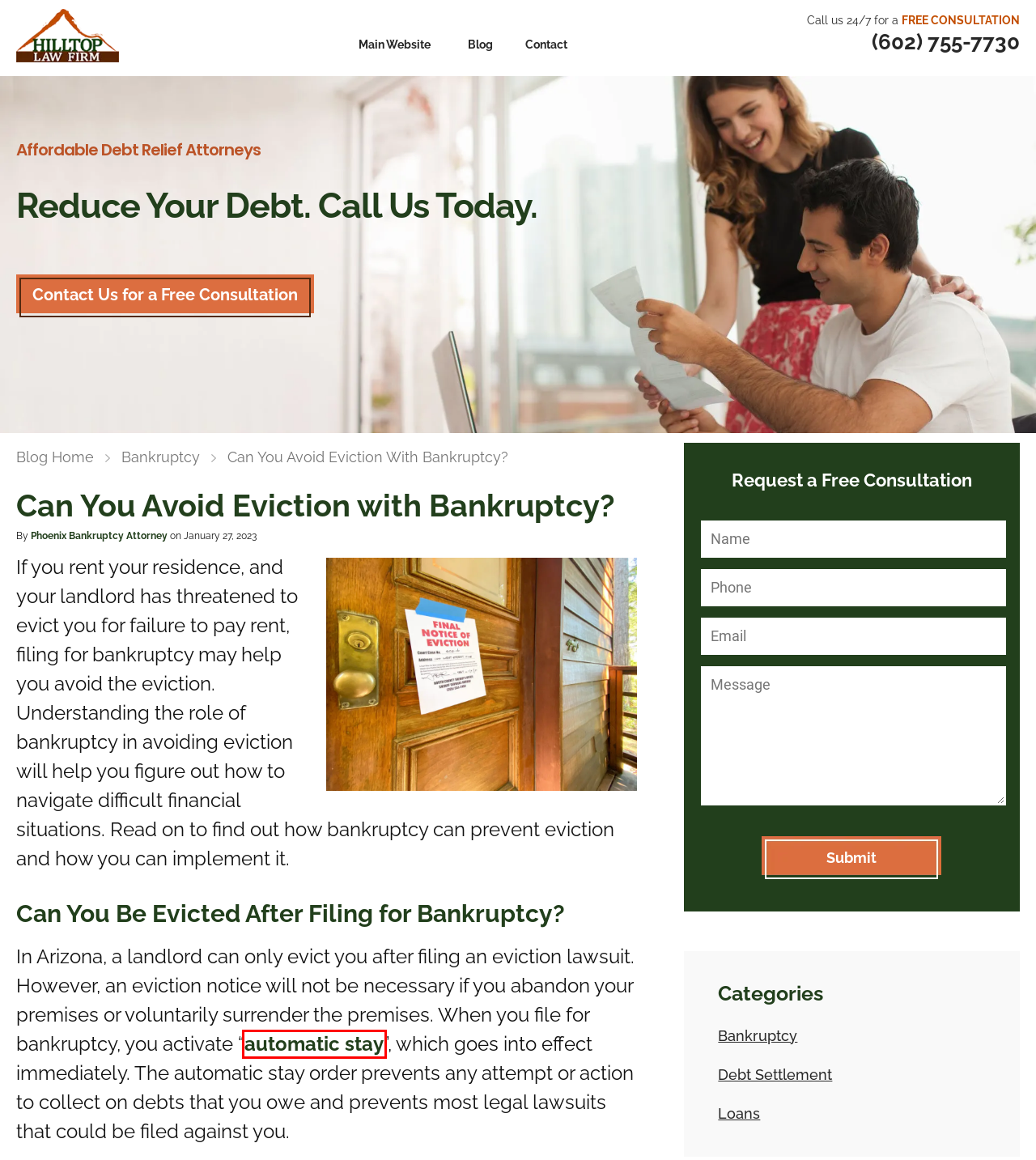You see a screenshot of a webpage with a red bounding box surrounding an element. Pick the webpage description that most accurately represents the new webpage after interacting with the element in the red bounding box. The options are:
A. Phoenix Automatic Stay Lawyer
B. Loans Archives | Phoenix Legal Resource Blog
C. Phoenix Bankruptcy Attorney
D. Sitemap | Phoenix Legal Resource Blog
E. Phoenix, AZ Bankruptcy Lawyer | Hilltop Law Firm
F. Contact Us | Hilltop Law Firm
G. Bankruptcy Archives | Phoenix Legal Resource Blog
H. Phoenix Legal Resource Blog | Hilltop Law Firm

A